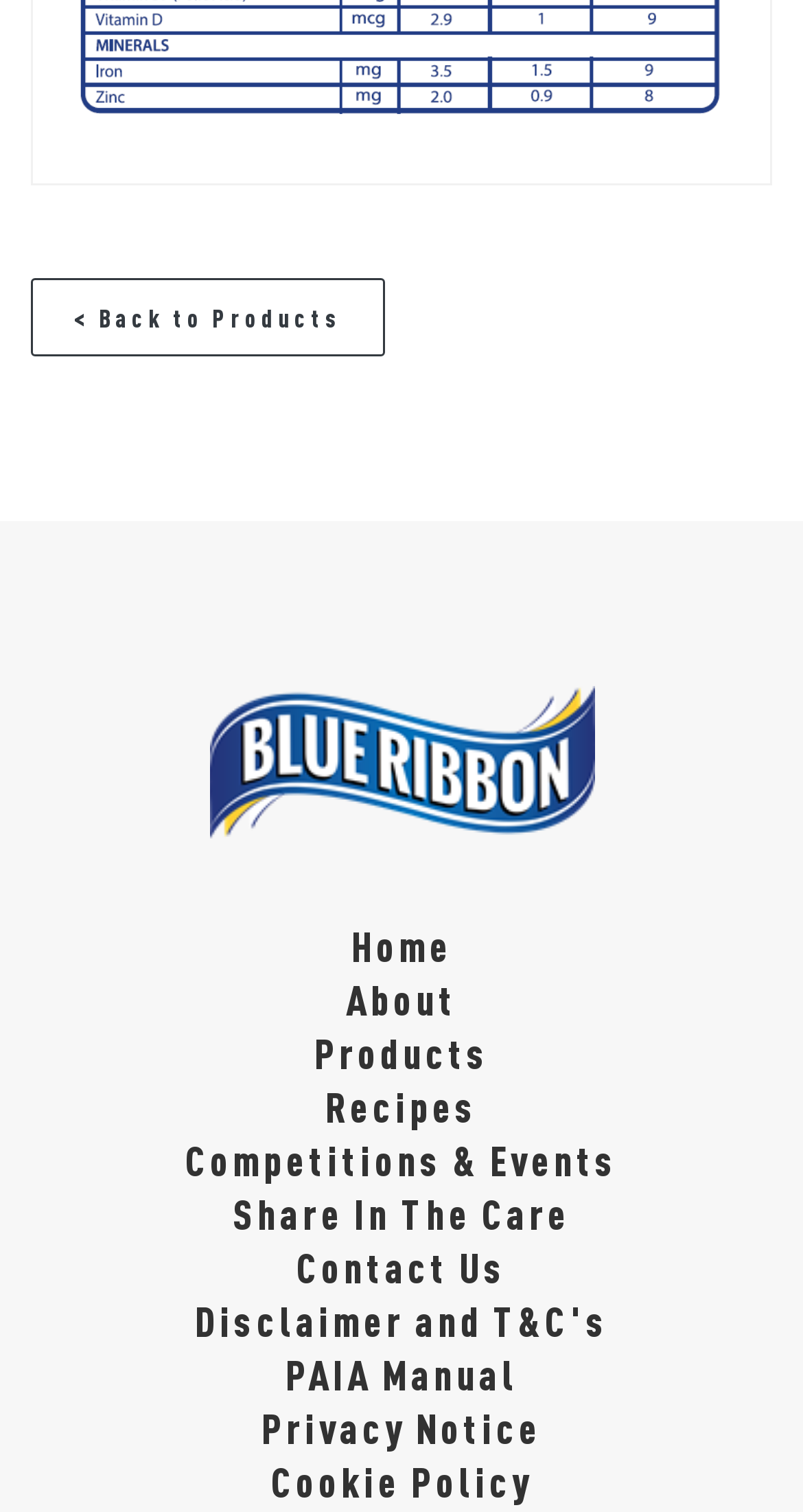Determine the bounding box coordinates of the region to click in order to accomplish the following instruction: "explore recipes". Provide the coordinates as four float numbers between 0 and 1, specifically [left, top, right, bottom].

[0.405, 0.715, 0.595, 0.748]